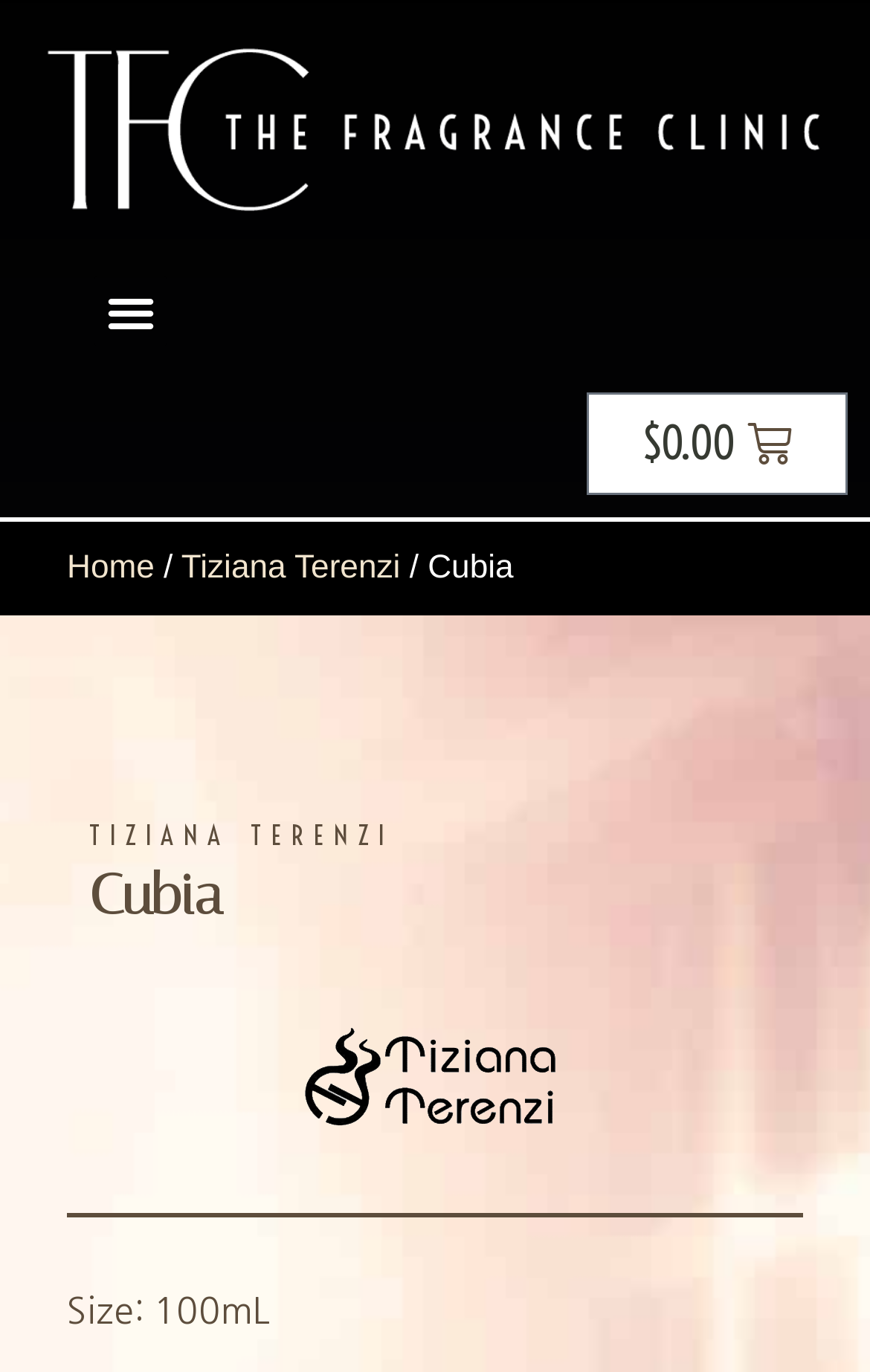Determine the bounding box coordinates of the UI element described by: "$0.00 0 Cart".

[0.674, 0.287, 0.974, 0.361]